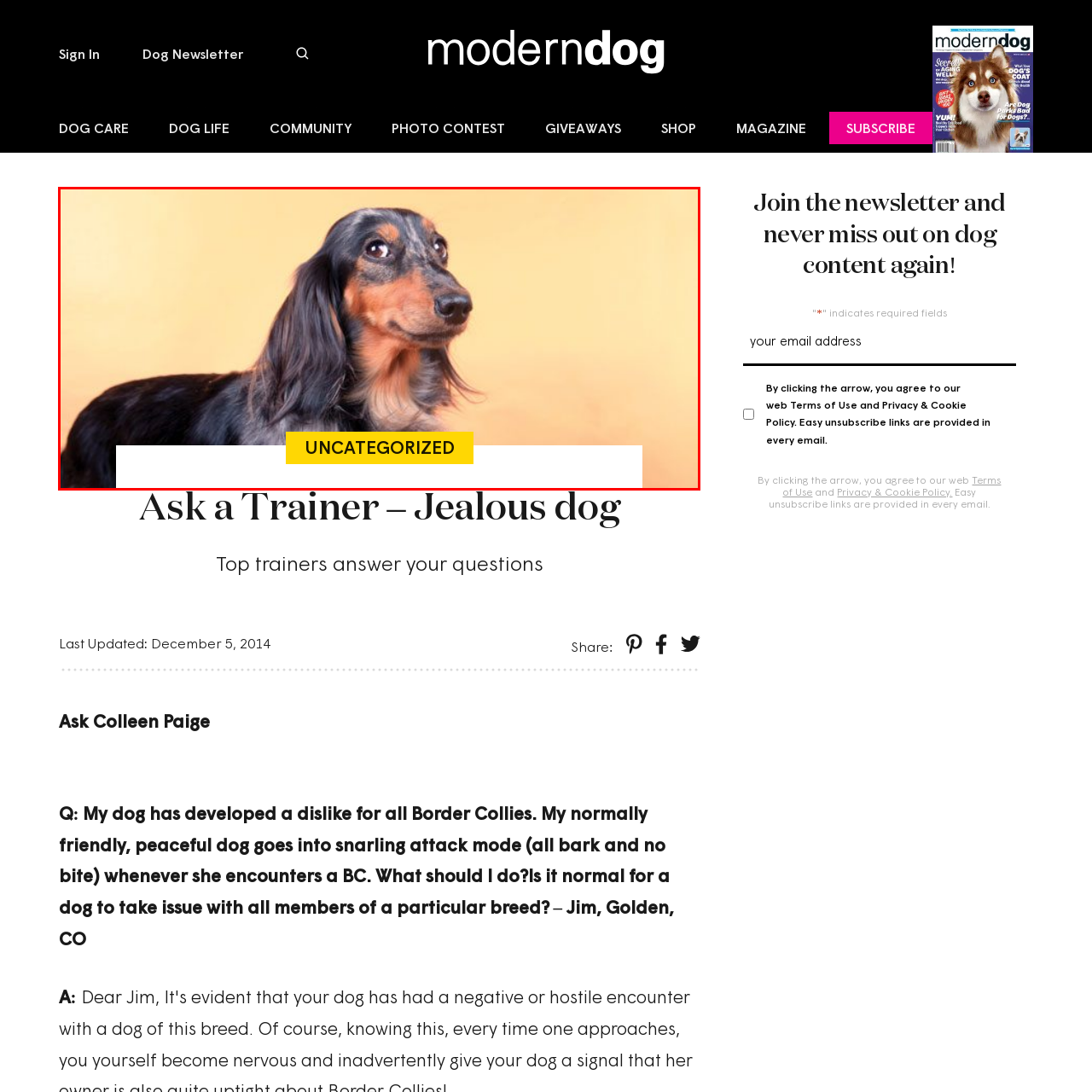What is the dominant color of the dog's coat?
Inspect the image enclosed by the red bounding box and provide a detailed and comprehensive answer to the question.

The caption describes the dog's coat as 'predominantly black with subtle hints of brown', indicating that black is the main color of the dog's coat.